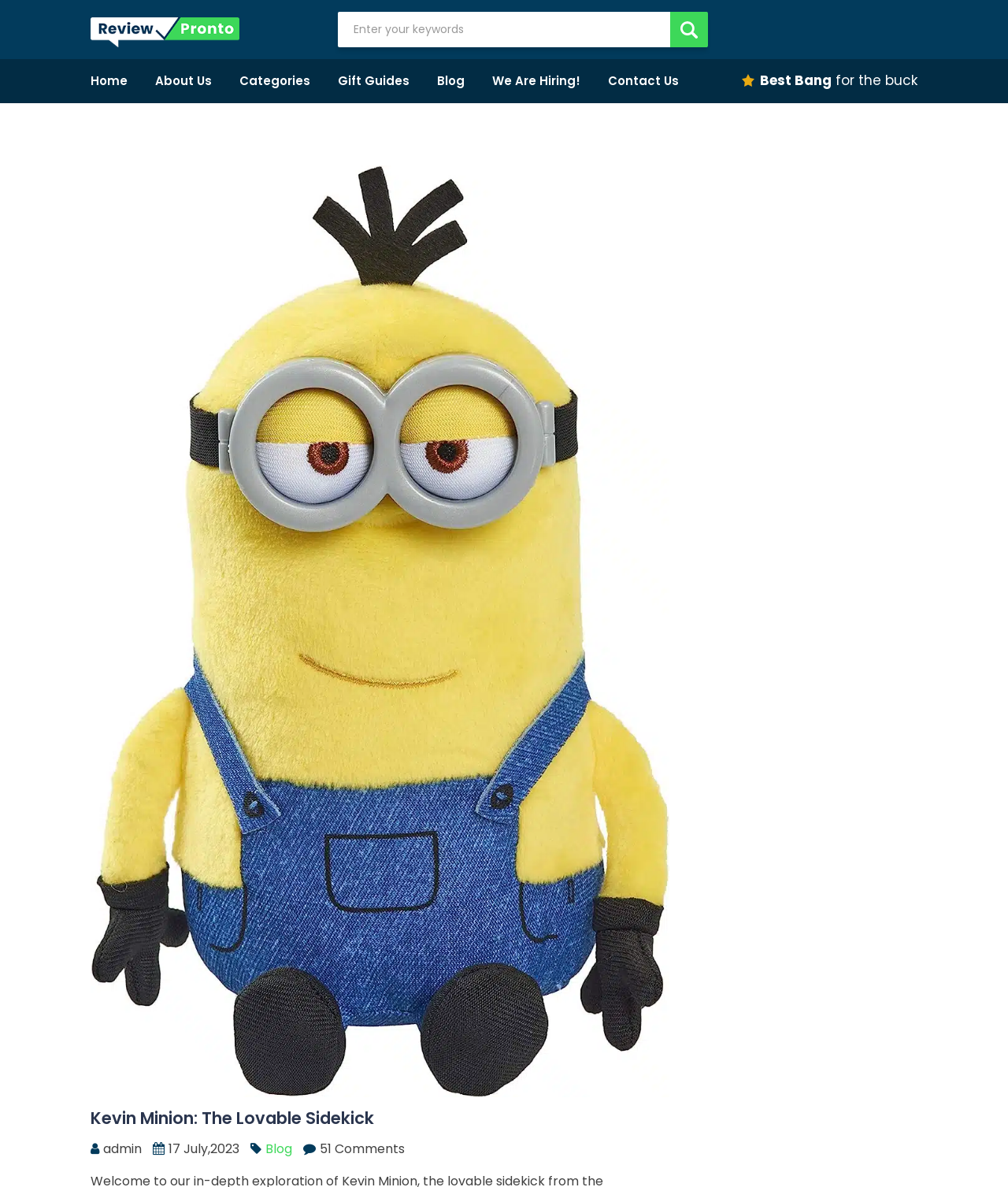Please provide the bounding box coordinates for the element that needs to be clicked to perform the following instruction: "Click on the Review Pronto link". The coordinates should be given as four float numbers between 0 and 1, i.e., [left, top, right, bottom].

[0.09, 0.015, 0.238, 0.04]